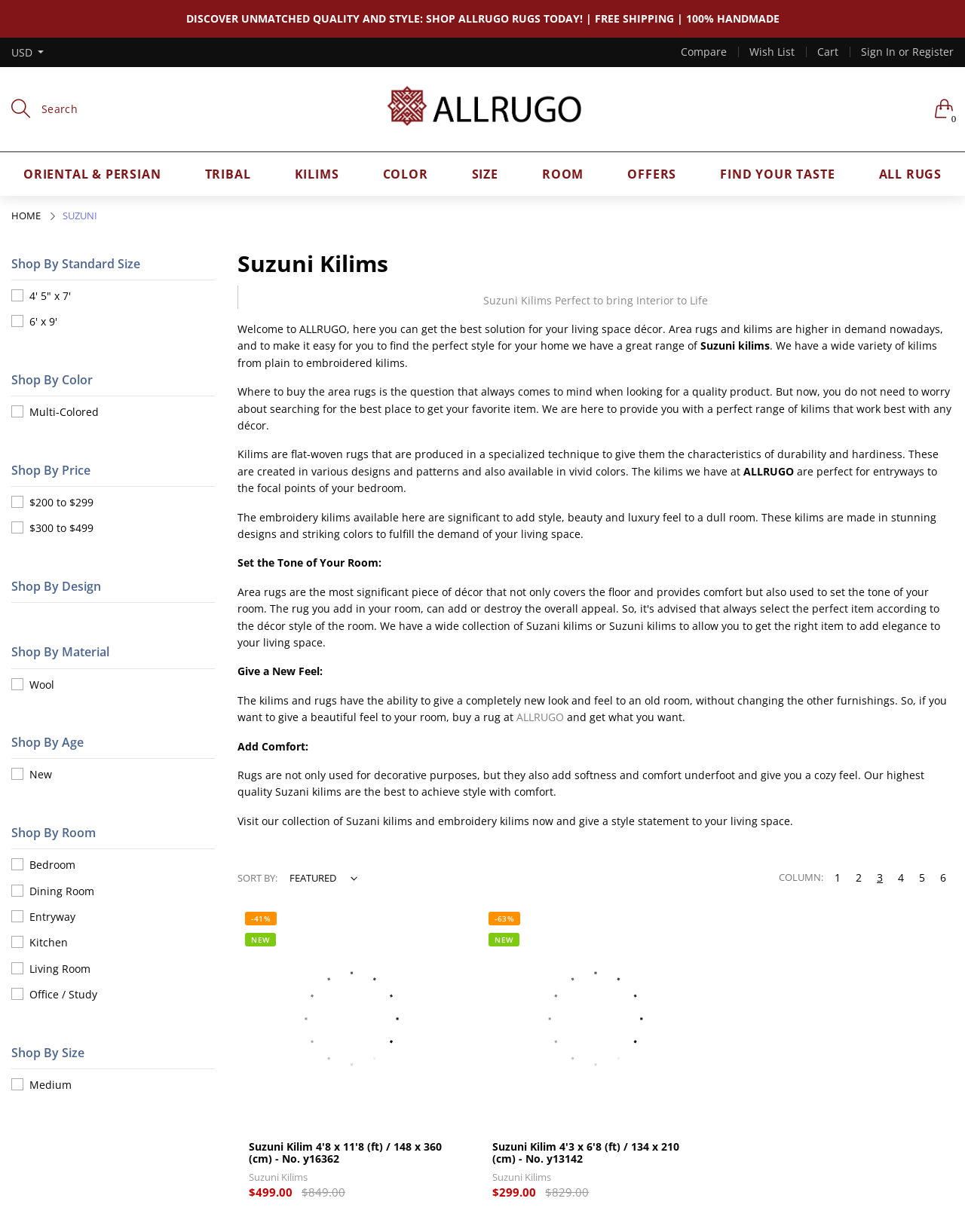Identify the bounding box coordinates for the element you need to click to achieve the following task: "Explore Suzuni kilims". Provide the bounding box coordinates as four float numbers between 0 and 1, in the form [left, top, right, bottom].

[0.246, 0.201, 0.988, 0.227]